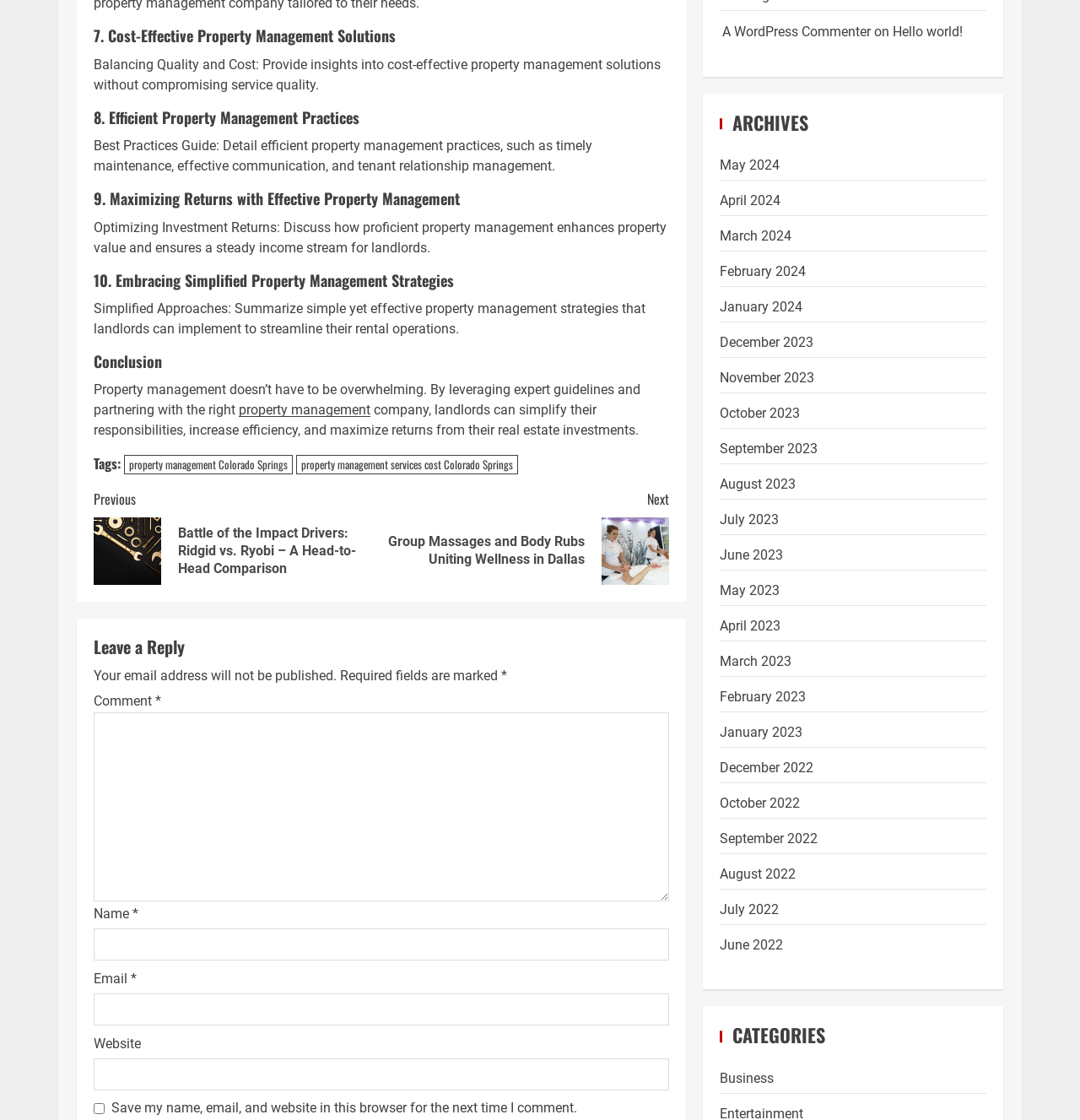Based on the element description name="subscribe" value="Subscribe", identify the bounding box of the UI element in the given webpage screenshot. The coordinates should be in the format (top-left x, top-left y, bottom-right x, bottom-right y) and must be between 0 and 1.

None